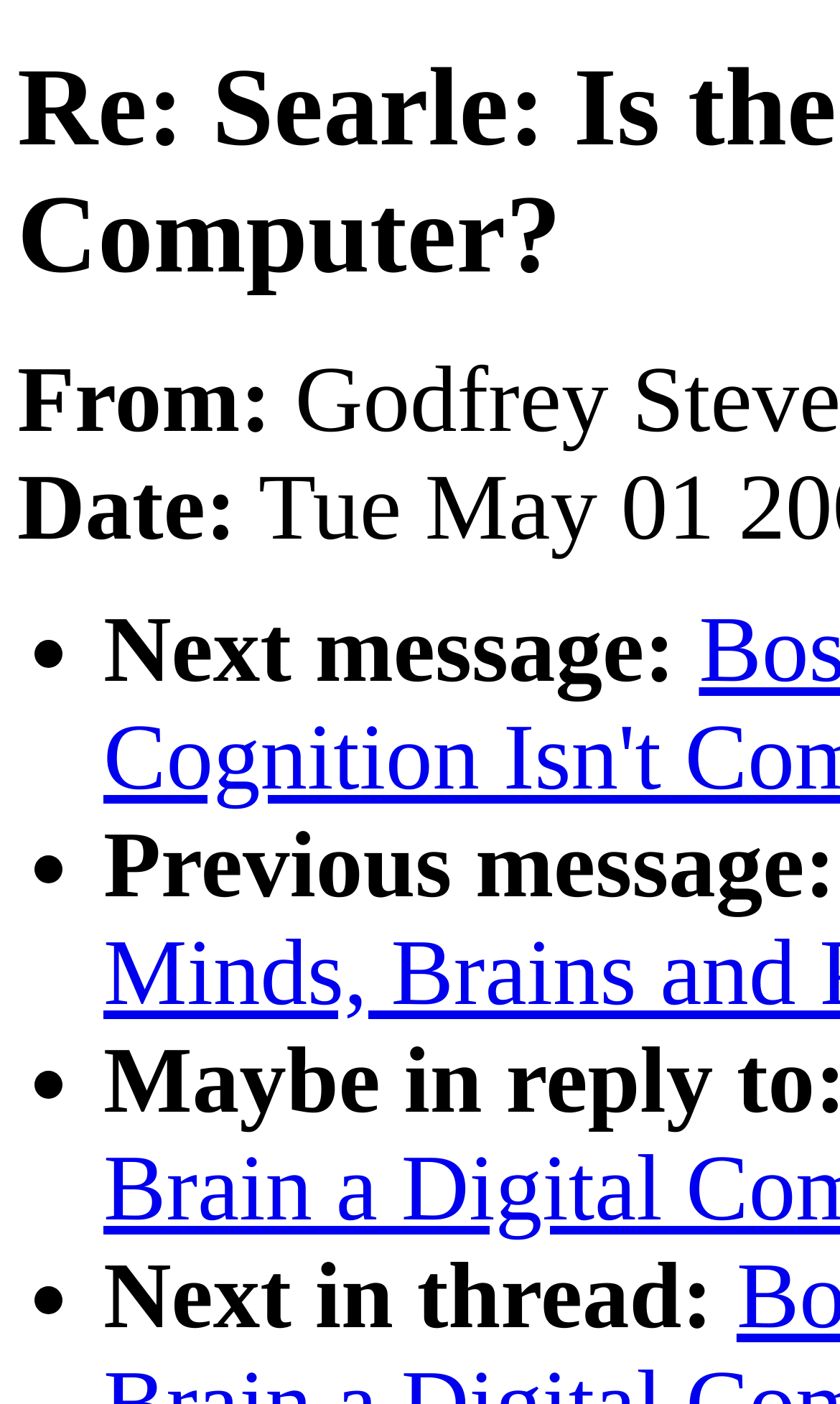Please provide a brief answer to the question using only one word or phrase: 
How many list markers are there?

4